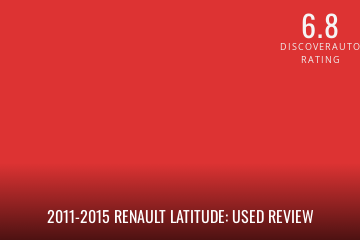Explain the details of the image comprehensively.

The image features a vibrant red background with the prominent text "2011-2015 RENAULT LATITUDE: USED REVIEW" displayed in a clean, bold font at the bottom. Above this title, there is a "DISCOVERAUTO RATING" label next to the rating score of "6.8", indicating the assessment of the vehicle's performance or value. This graphical representation serves as a visual summary for the review of the Renault Latitude, appealing to potential buyers or enthusiasts interested in insights about this particular model's used market performance from 2011 to 2015.